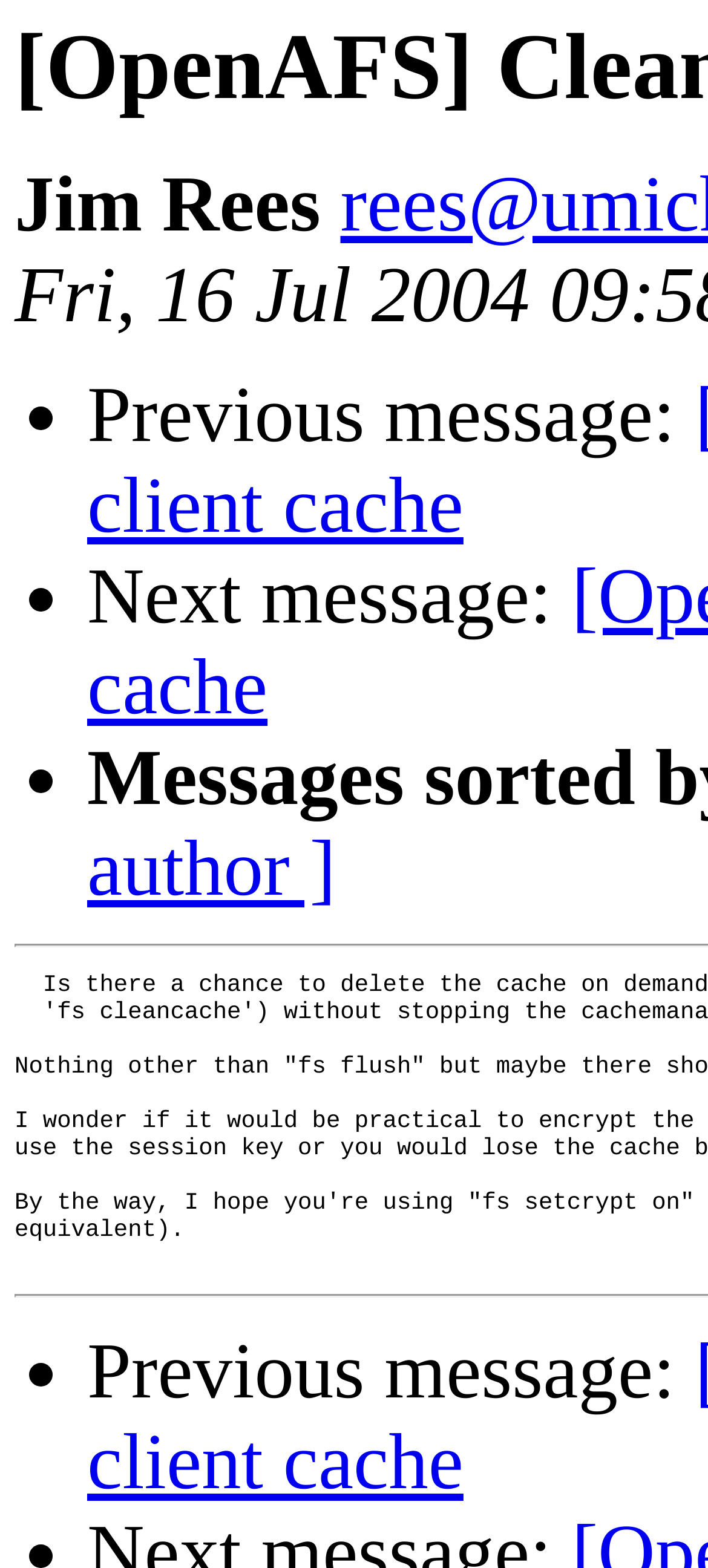Who is the author of the message?
From the screenshot, provide a brief answer in one word or phrase.

Jim Rees